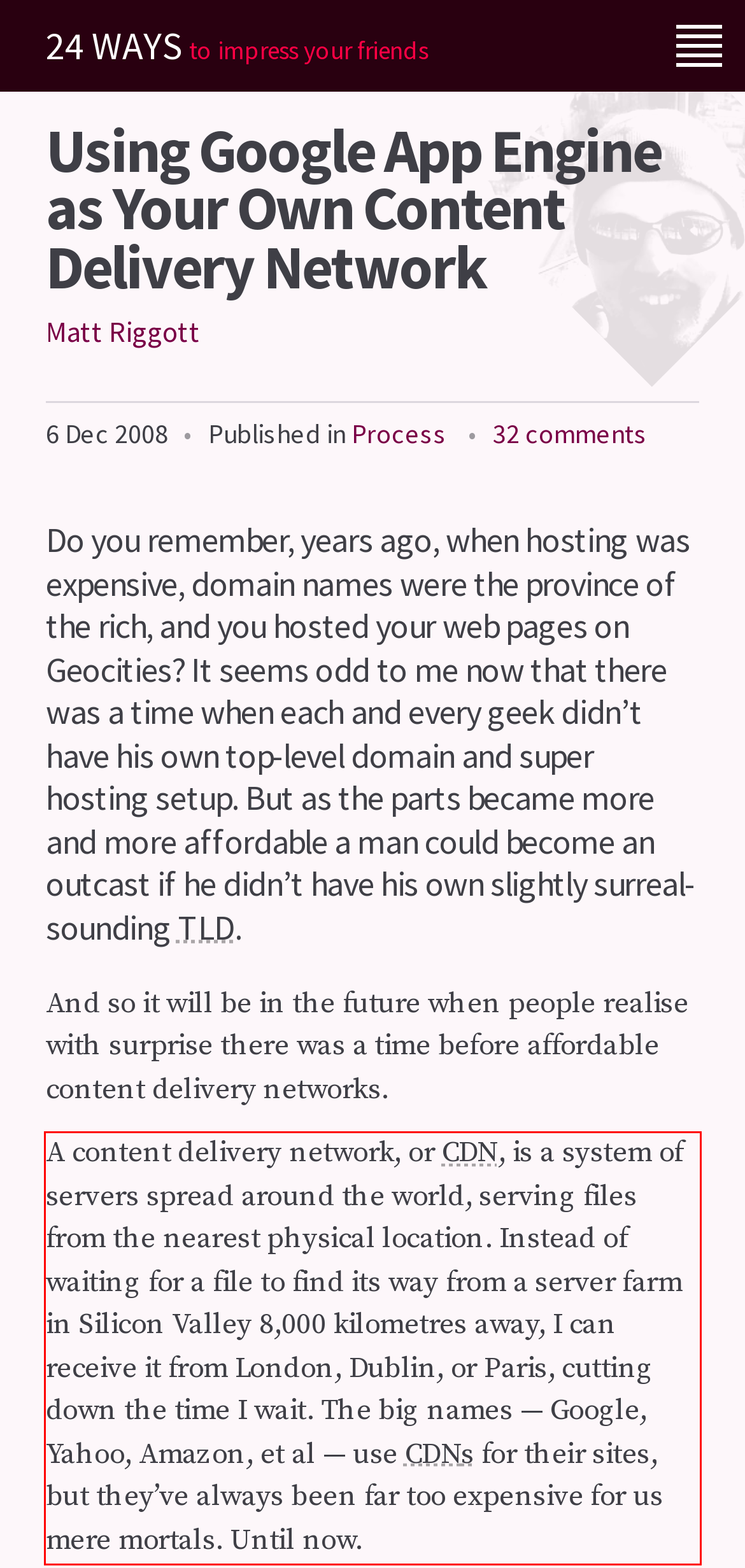Identify the text inside the red bounding box on the provided webpage screenshot by performing OCR.

A content delivery network, or CDN, is a system of servers spread around the world, serving files from the nearest physical location. Instead of waiting for a file to find its way from a server farm in Silicon Valley 8,000 kilometres away, I can receive it from London, Dublin, or Paris, cutting down the time I wait. The big names — Google, Yahoo, Amazon, et al — use CDNs for their sites, but they’ve always been far too expensive for us mere mortals. Until now.